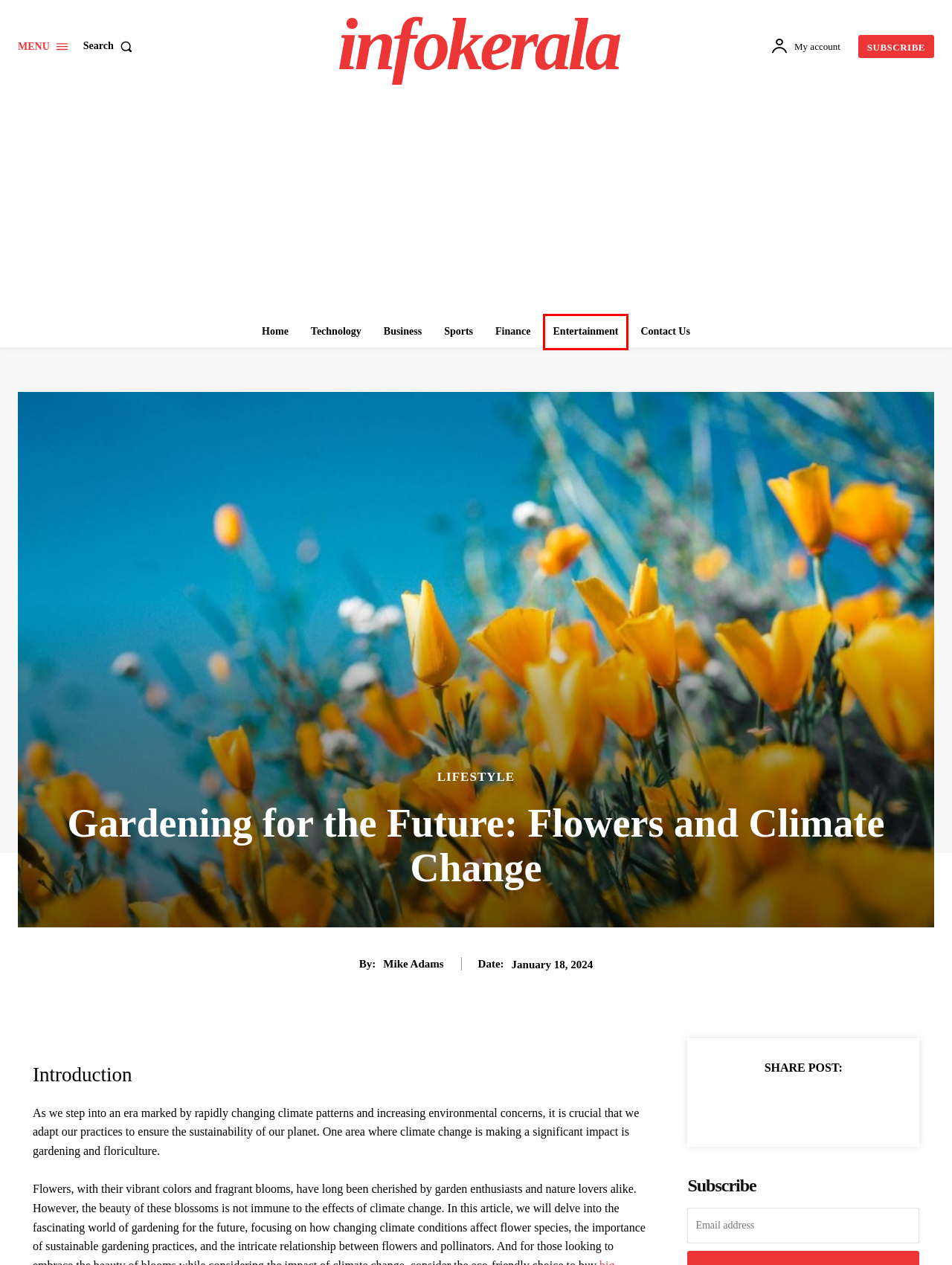Observe the screenshot of a webpage with a red bounding box around an element. Identify the webpage description that best fits the new page after the element inside the bounding box is clicked. The candidates are:
A. Business Archive- Infokerala.org
B. Delving into the Details: TU Experts Reveal Steve Cohen Day Trading Techniques - Infokerala
C. Entertainment Archive- Infokerala.org
D. Lifestyle Archive- Infokerala.org
E. Sports Archive- Infokerala.org
F. Technology Archive- Infokerala.org
G. Finance Archive- Infokerala.org
H. Homepage

C